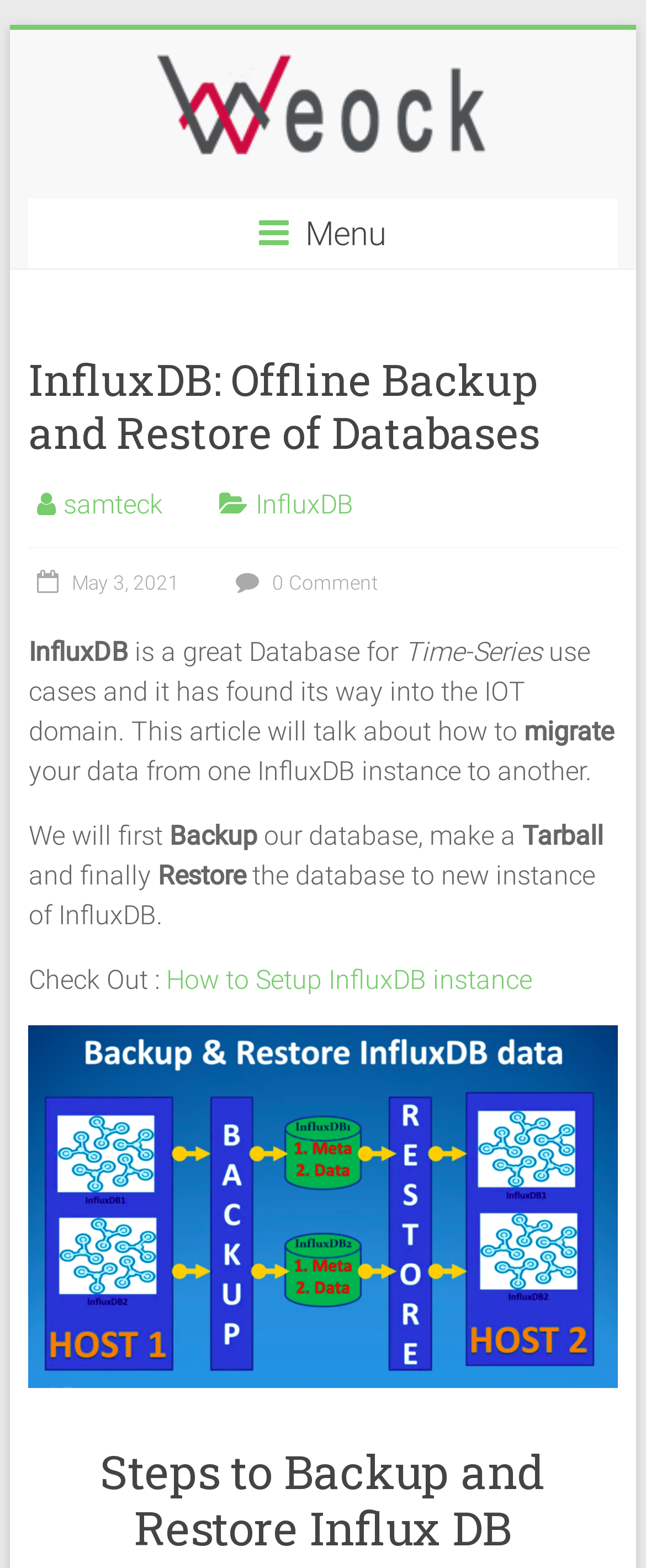What is the purpose of the article?
Using the image provided, answer with just one word or phrase.

To guide on InfluxDB data migration